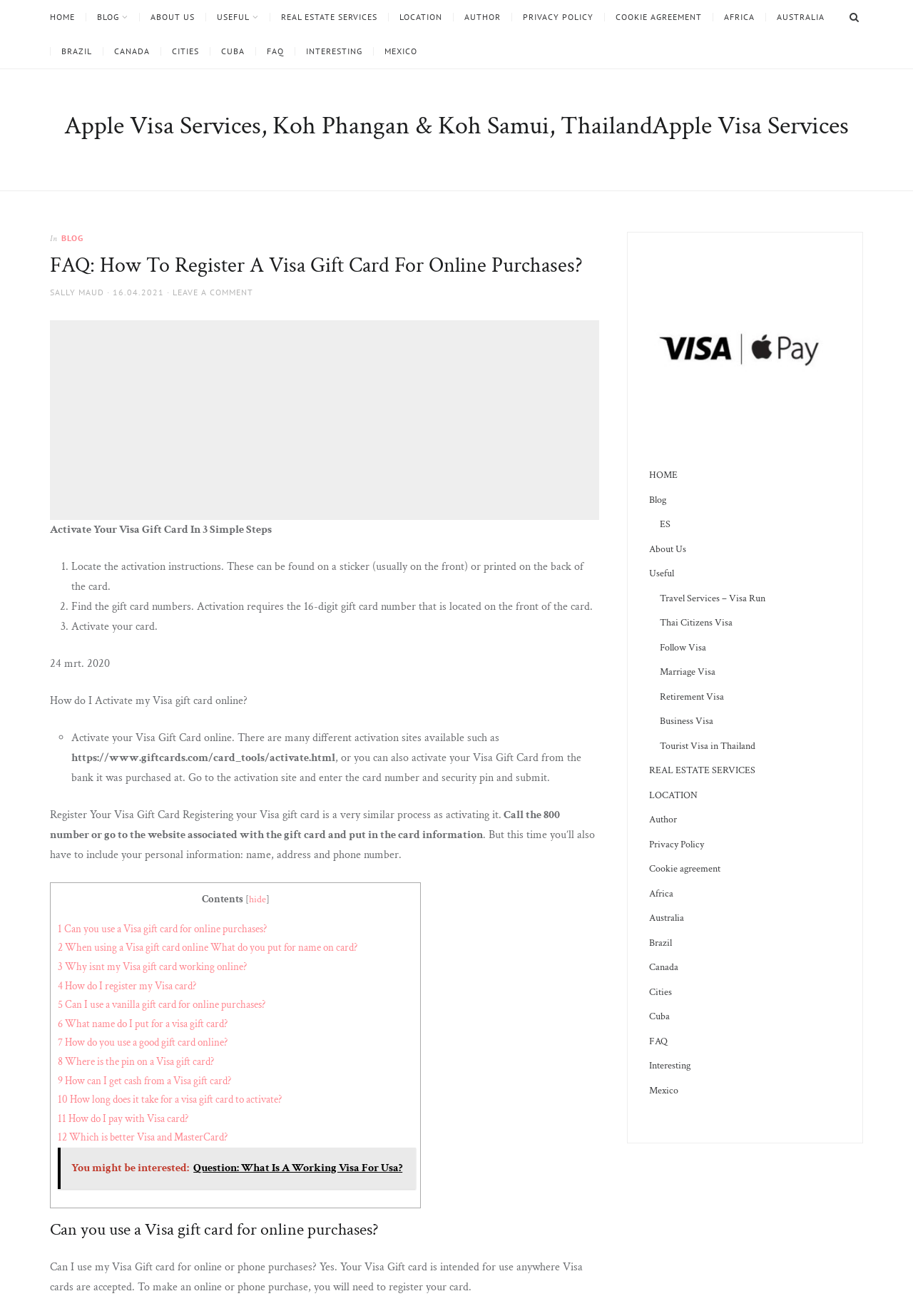What information is needed to make an online or phone purchase with a Visa gift card?
With the help of the image, please provide a detailed response to the question.

To make an online or phone purchase with a Visa gift card, the webpage states that the card information, including the card number and security pin, as well as personal details such as name, address, and phone number, are required.